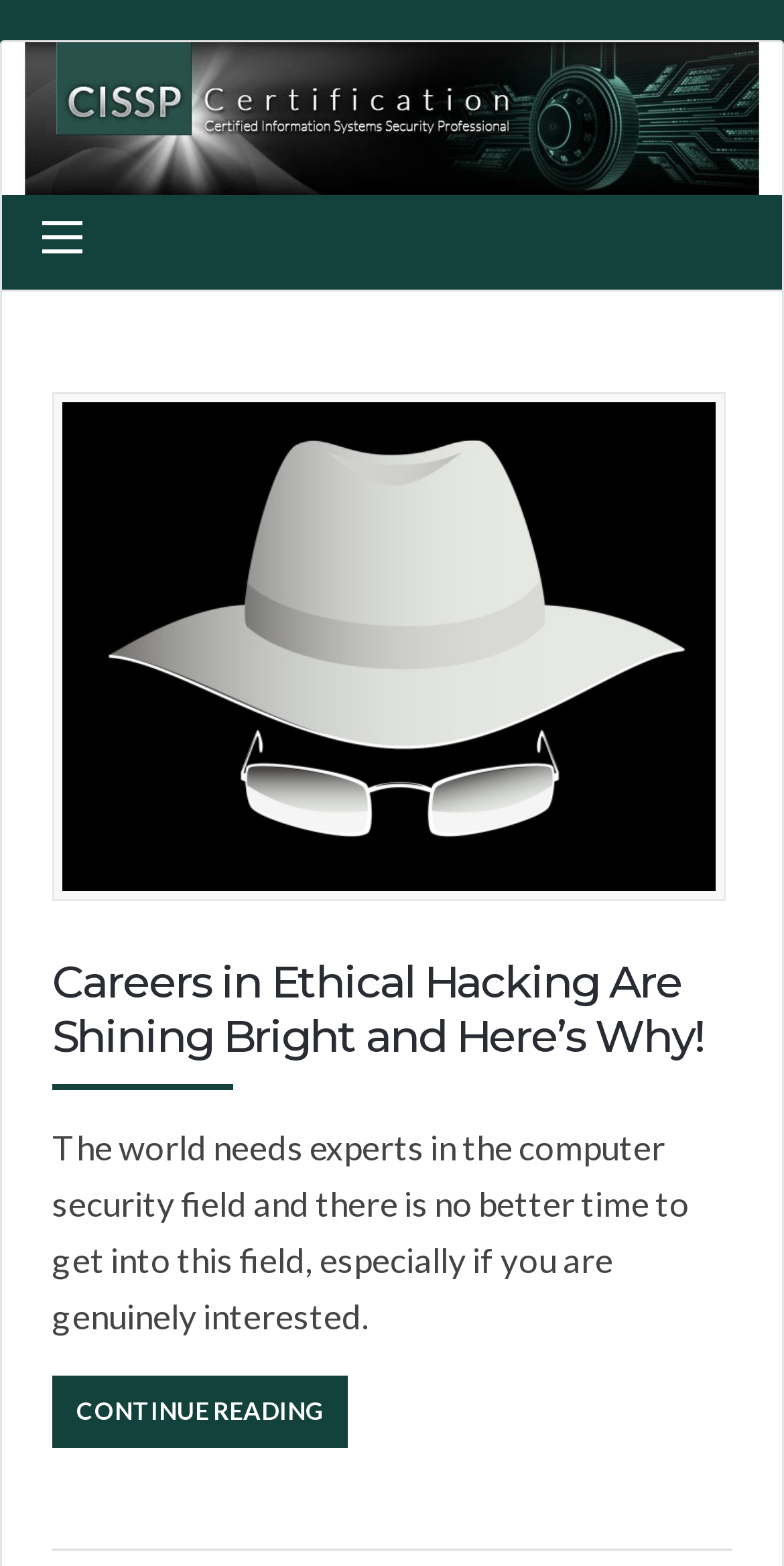Provide a brief response to the question using a single word or phrase: 
What is the purpose of the 'CONTINUE READING' link?

To read more